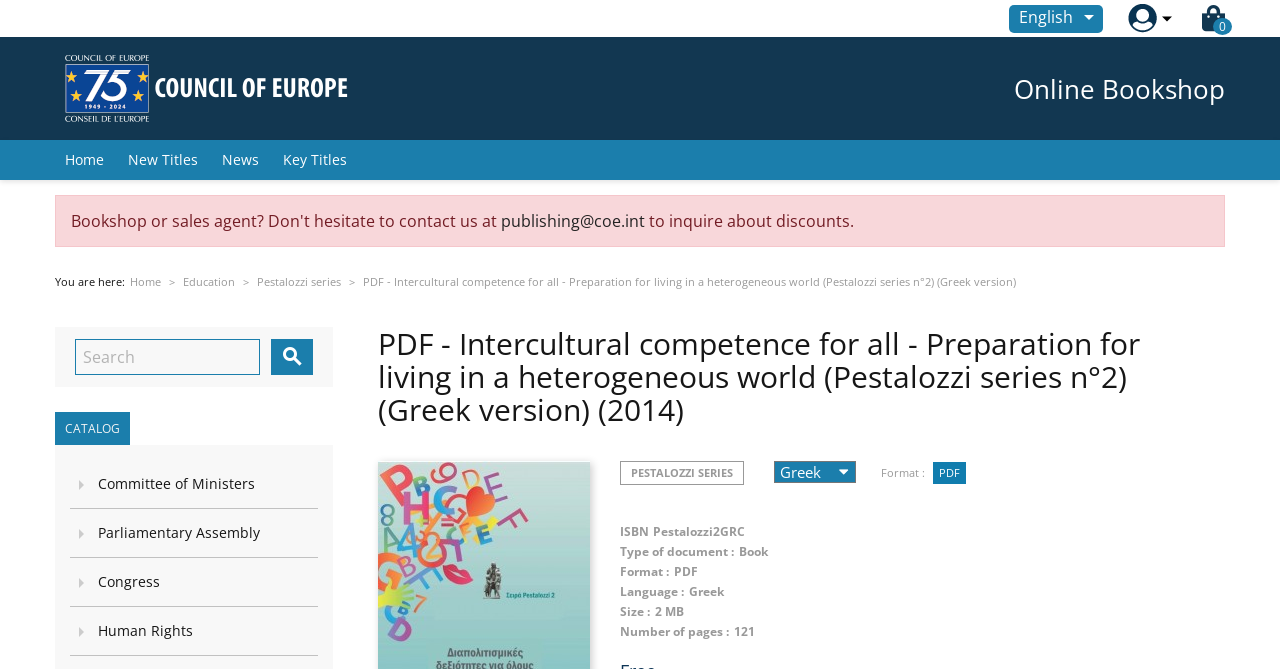Generate the title text from the webpage.

PDF - Intercultural competence for all - Preparation for living in a heterogeneous world (Pestalozzi series n°2) (Greek version) (2014)